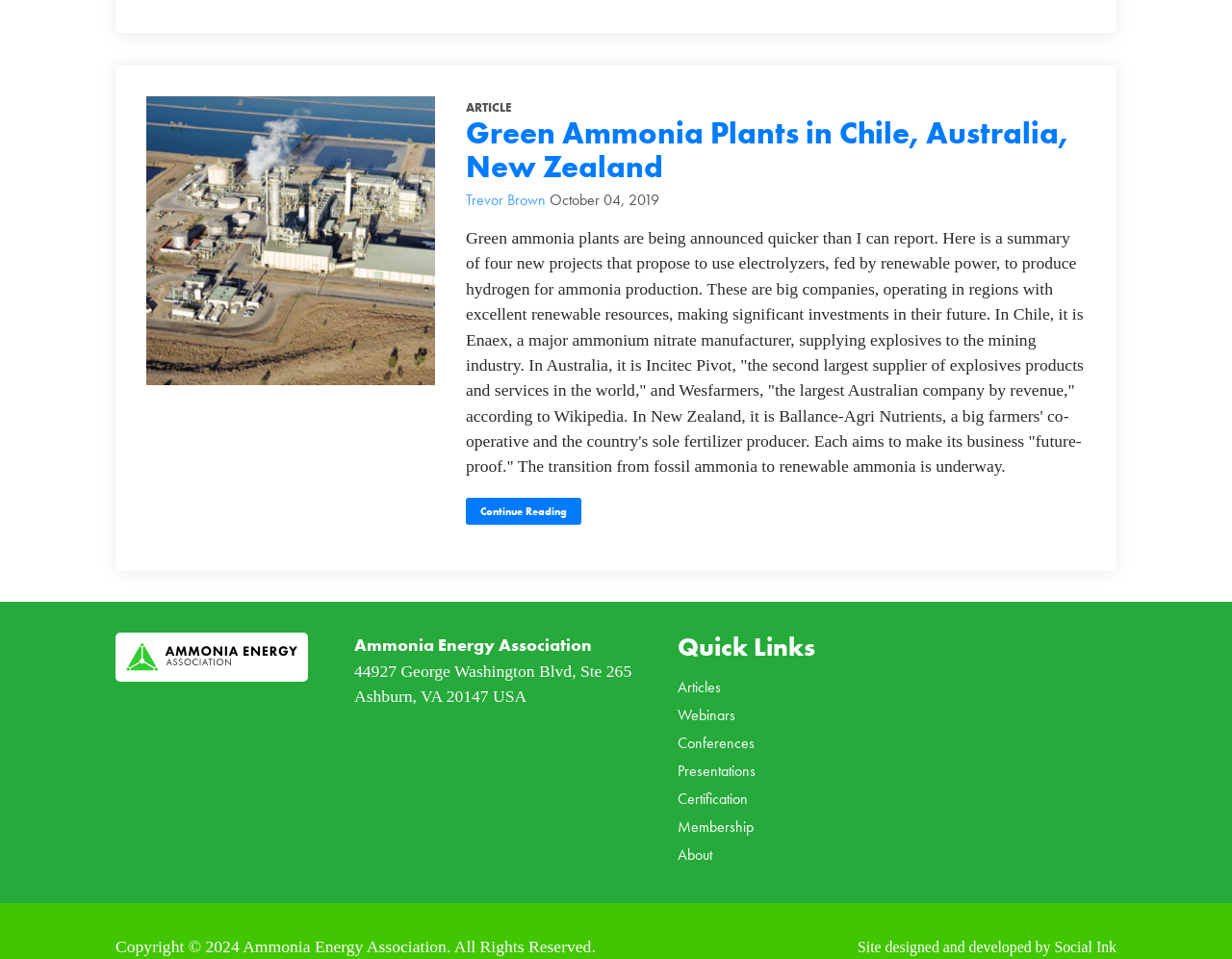Answer briefly with one word or phrase:
Who is the author of the article?

Trevor Brown